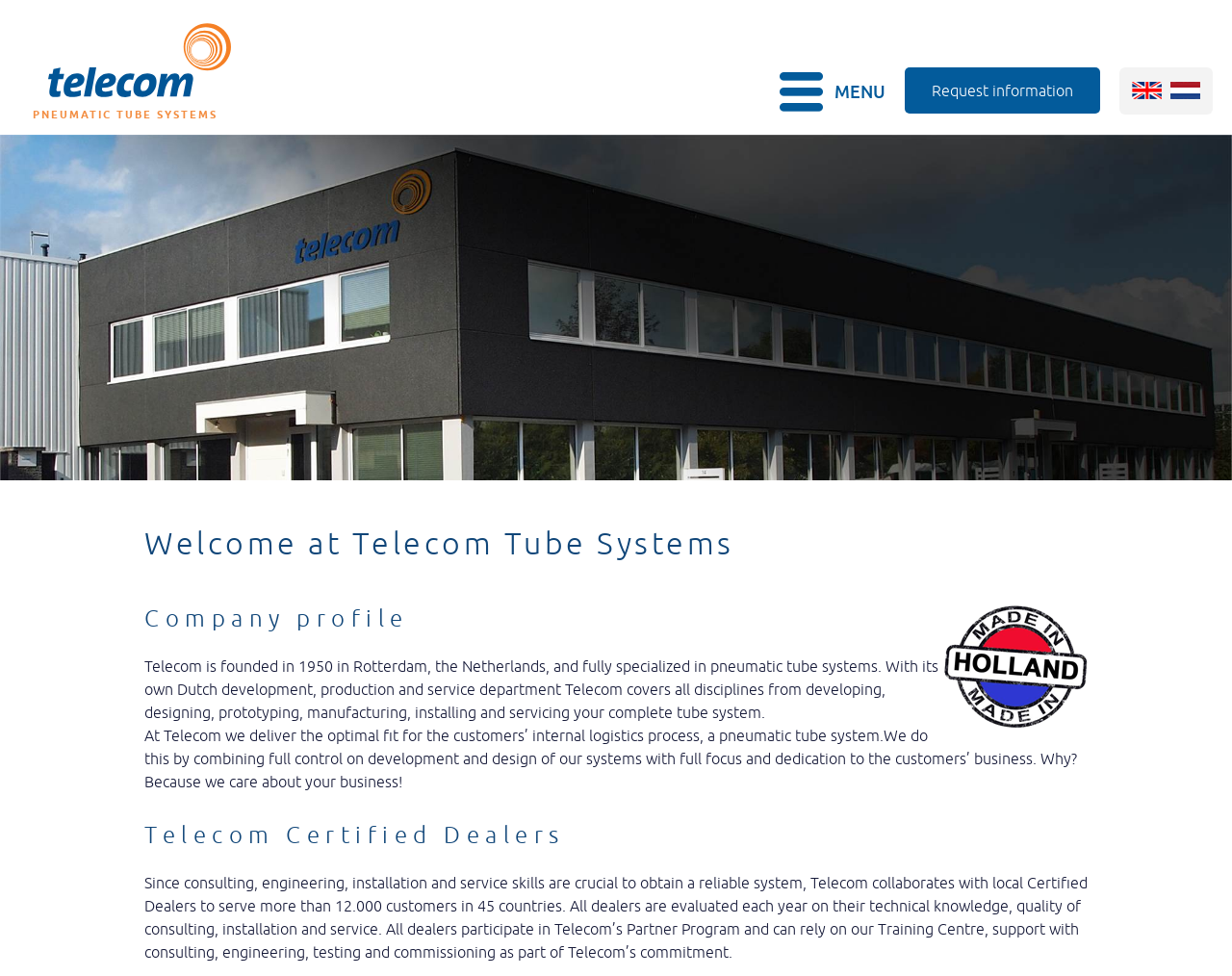How many customers does Telecom serve?
Please give a detailed and thorough answer to the question, covering all relevant points.

Telecom serves more than 12,000 customers, which is mentioned in the static text 'Since consulting, engineering, installation and service skills are crucial to obtain a reliable system, Telecom collaborates with local Certified Dealers to serve more than 12.000 customers...' with bounding box coordinates [0.117, 0.895, 0.883, 0.984].